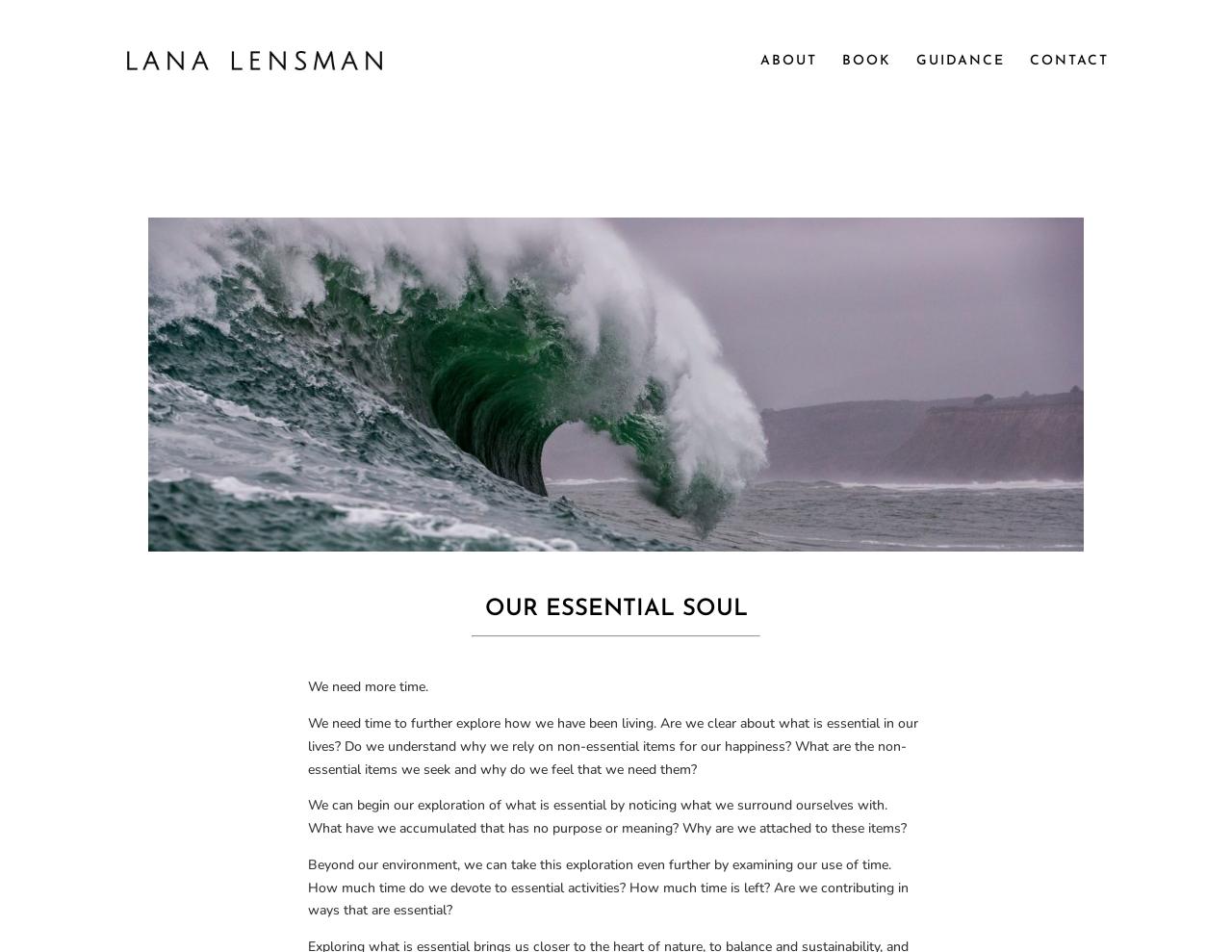Is there a search function on the webpage?
Please describe in detail the information shown in the image to answer the question.

There is a search function on the webpage, which can be found at the top of the webpage. It is a small search bar that allows users to search for specific content on the webpage.